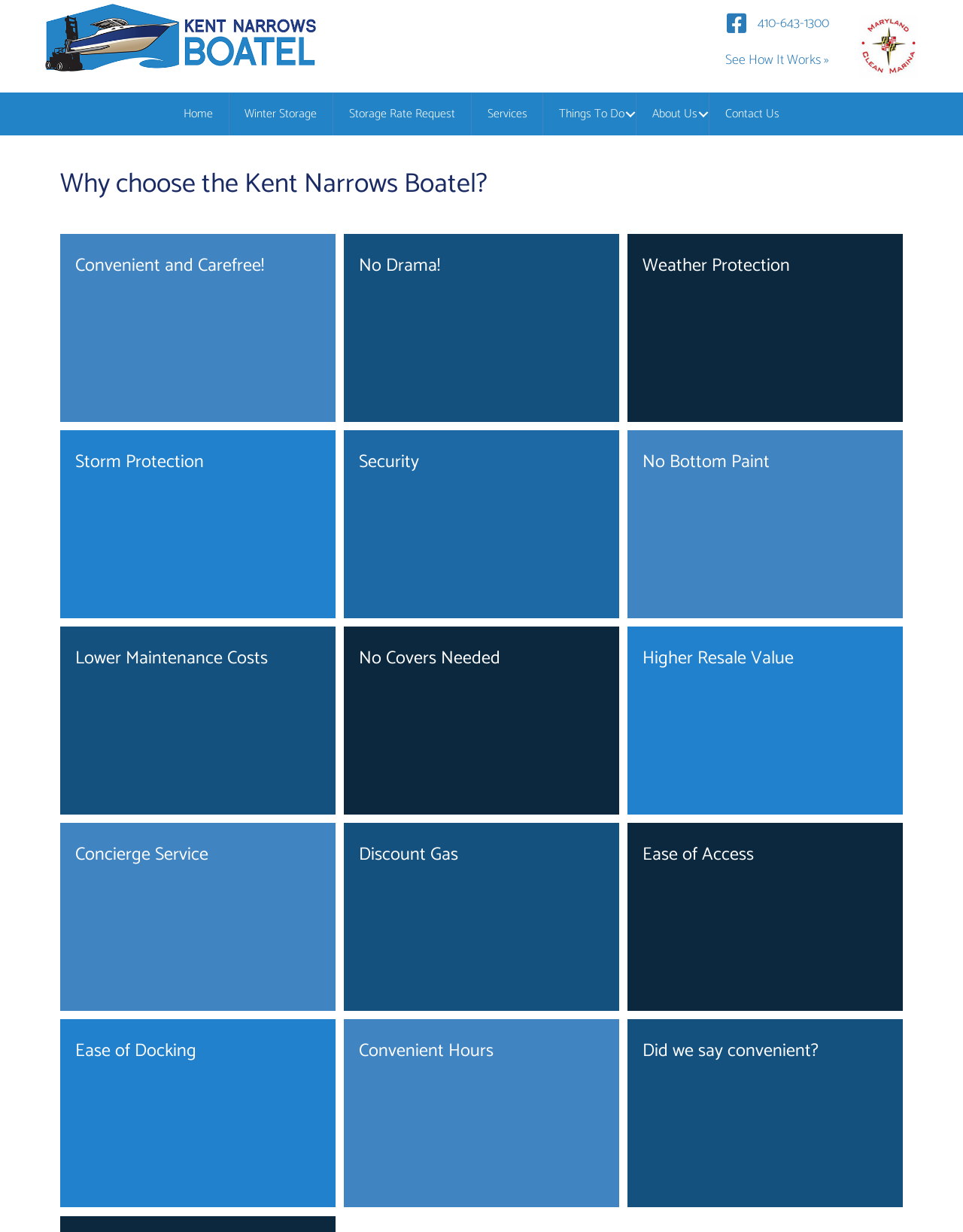Based on the image, please respond to the question with as much detail as possible:
What is the benefit of storing a boat at Kent Narrows Boatel?

I found the benefit by reading the heading 'Convenient and Carefree!' which is one of the reasons why choose Kent Narrows Boatel. It is mentioned that storing a boat at Kent Narrows Boatel is convenient and carefree because the boat is stored safe and sound, inside, year-round, and can be launched into the water with just one click.